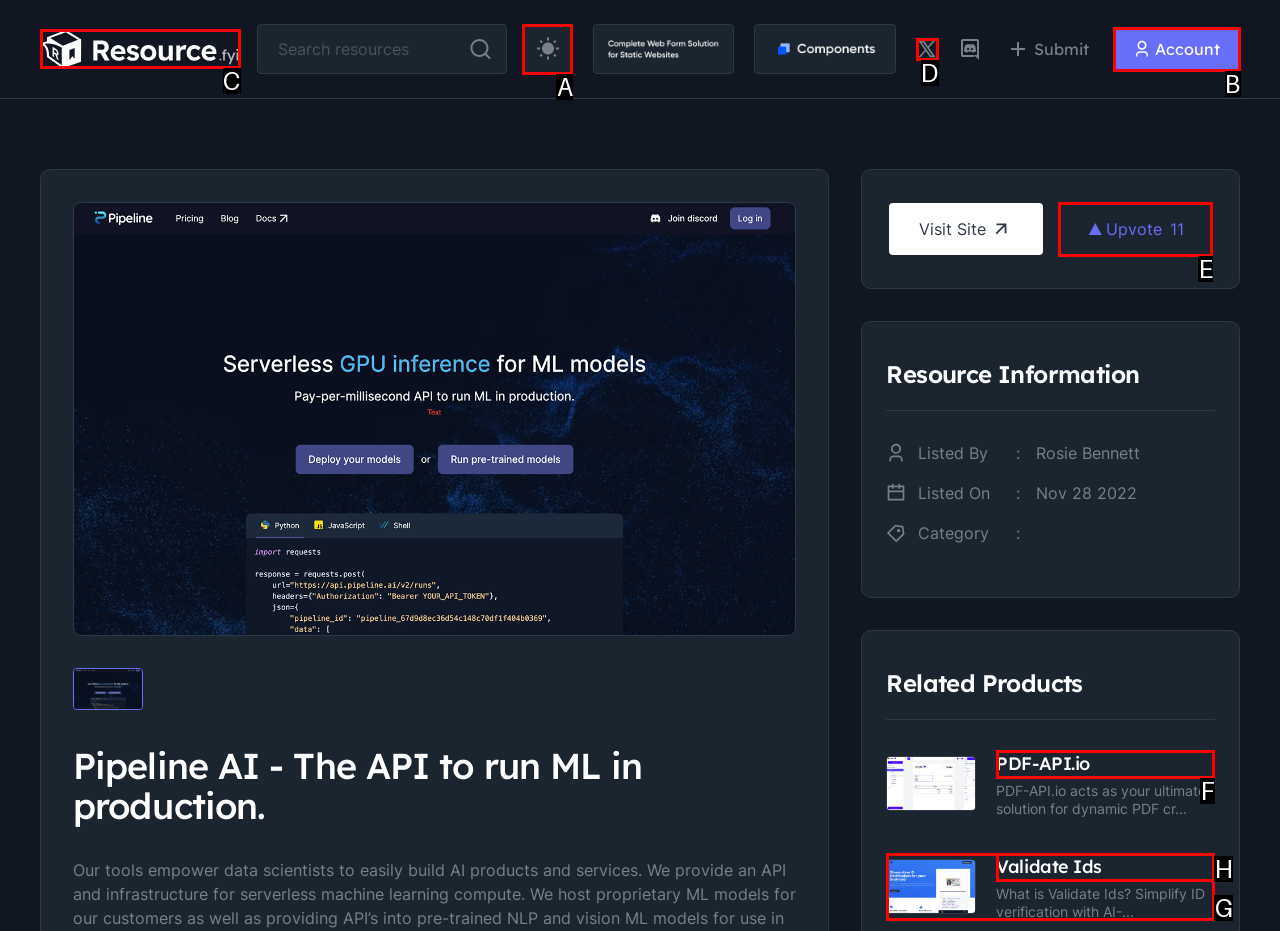Identify the UI element that corresponds to this description: Upvote11
Respond with the letter of the correct option.

E